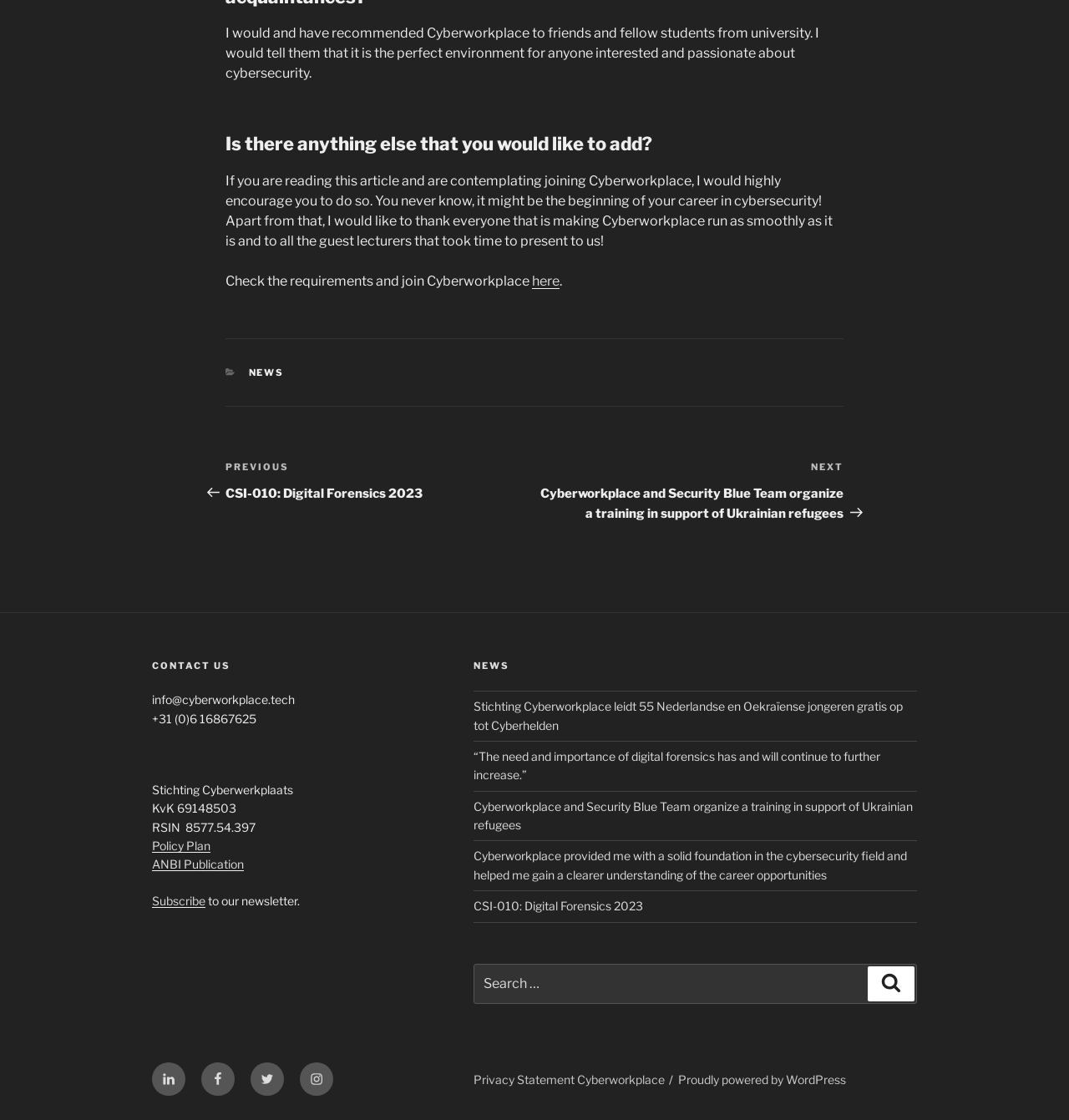Determine the coordinates of the bounding box that should be clicked to complete the instruction: "View the previous post". The coordinates should be represented by four float numbers between 0 and 1: [left, top, right, bottom].

None